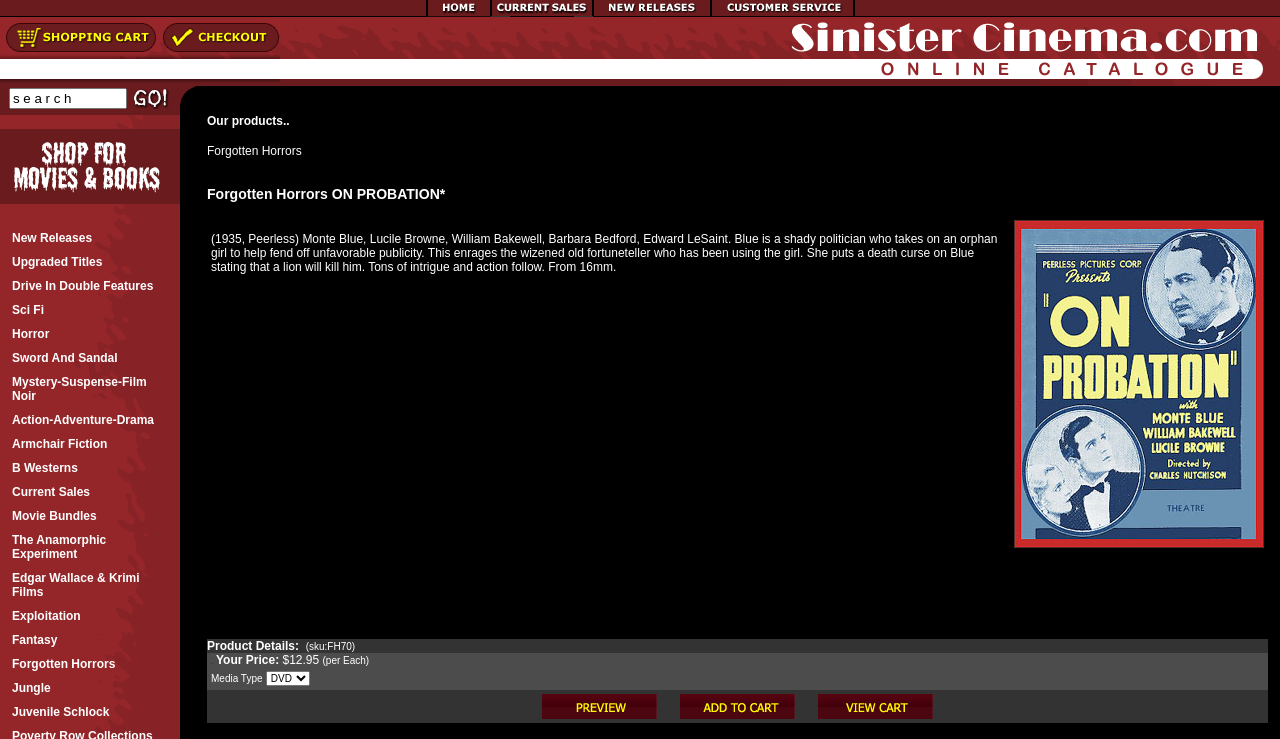Pinpoint the bounding box coordinates of the clickable area needed to execute the instruction: "Click on the 'Forgotten Horrors' link". The coordinates should be specified as four float numbers between 0 and 1, i.e., [left, top, right, bottom].

[0.162, 0.195, 0.236, 0.214]